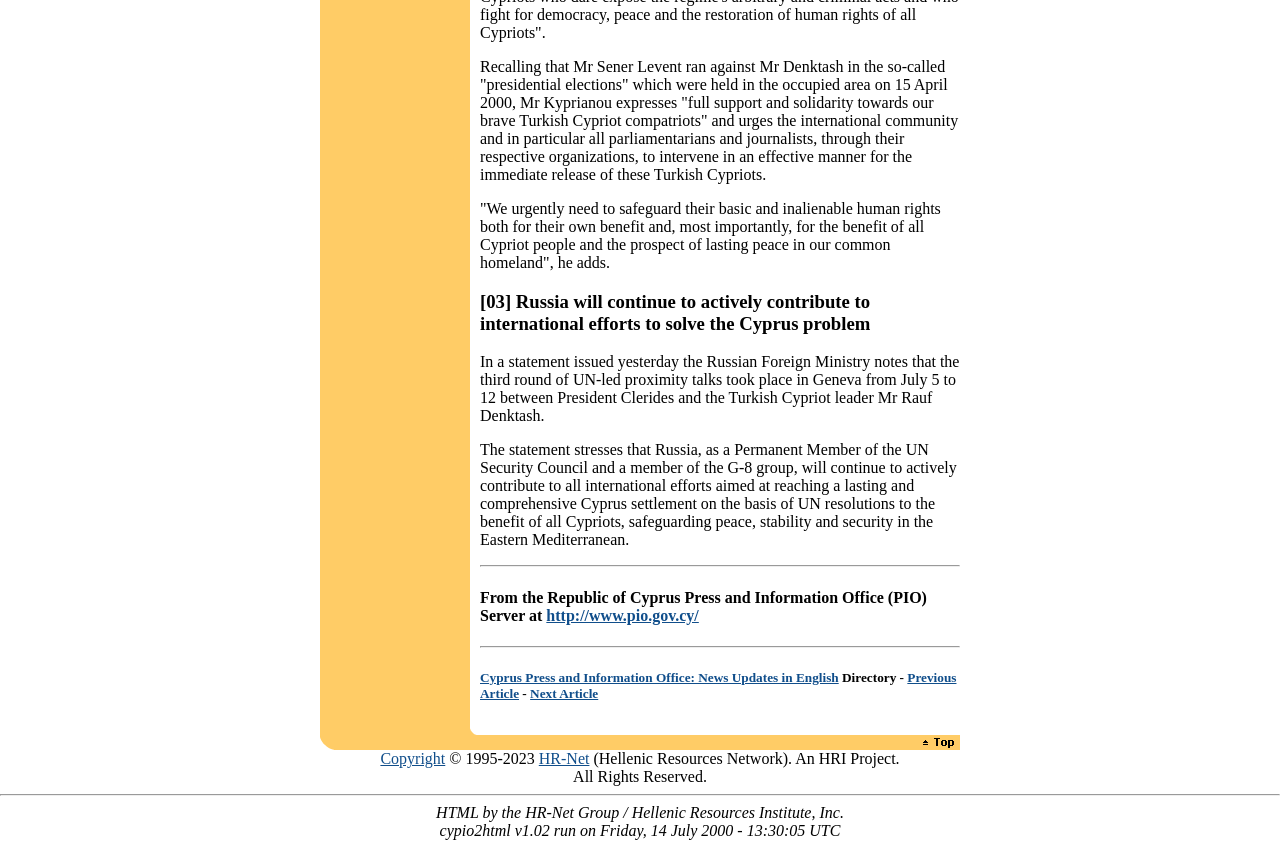Find the bounding box coordinates for the area you need to click to carry out the instruction: "Visit the Press and Information Office website". The coordinates should be four float numbers between 0 and 1, indicated as [left, top, right, bottom].

[0.427, 0.719, 0.546, 0.739]